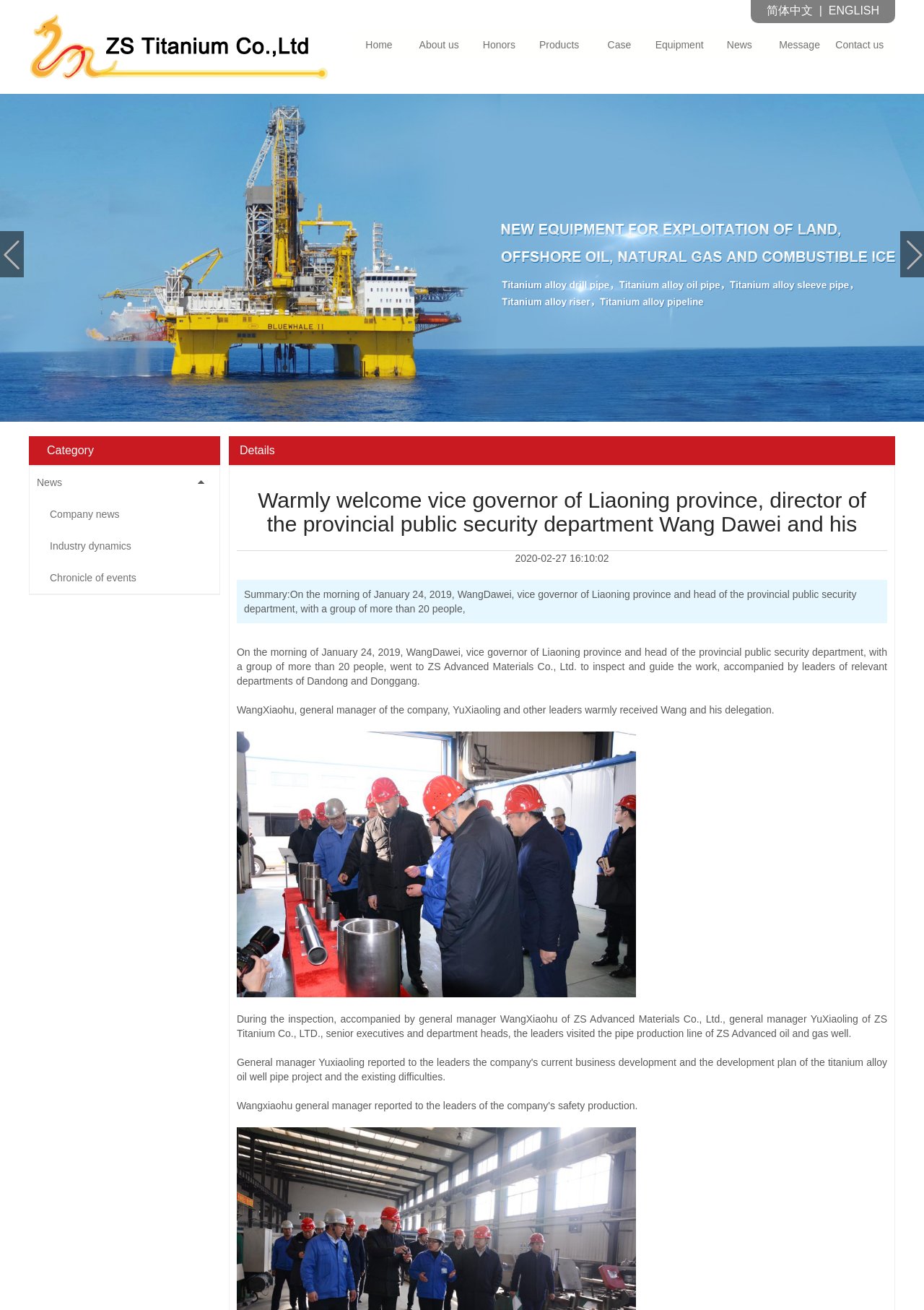Please provide a detailed answer to the question below by examining the image:
What is the language of the webpage?

I can see that the webpage has links for '简体中文' and 'ENGLISH' at the top, indicating that the webpage is available in both Chinese and English languages.